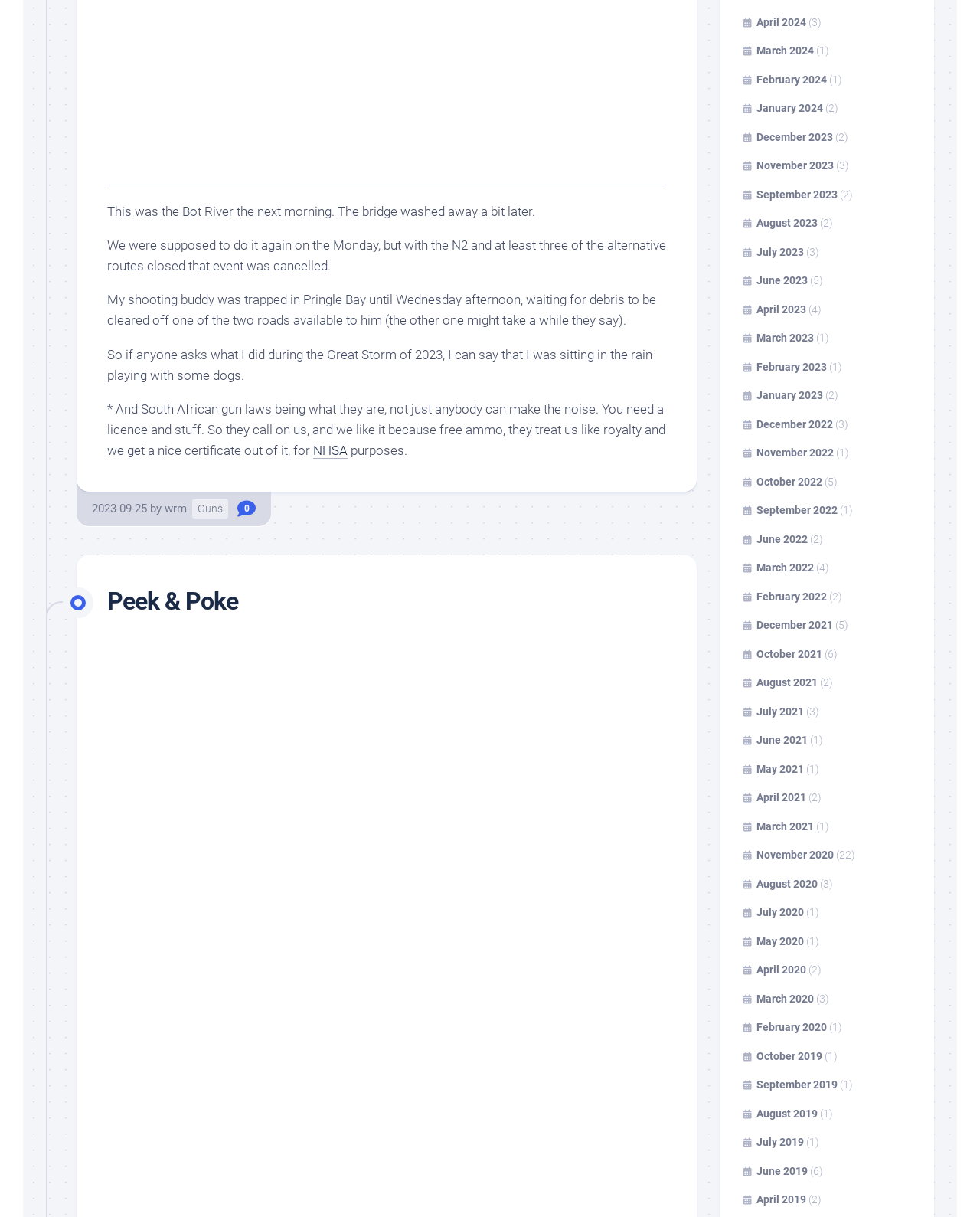Answer briefly with one word or phrase:
What organization is mentioned in the blog post?

NHSA